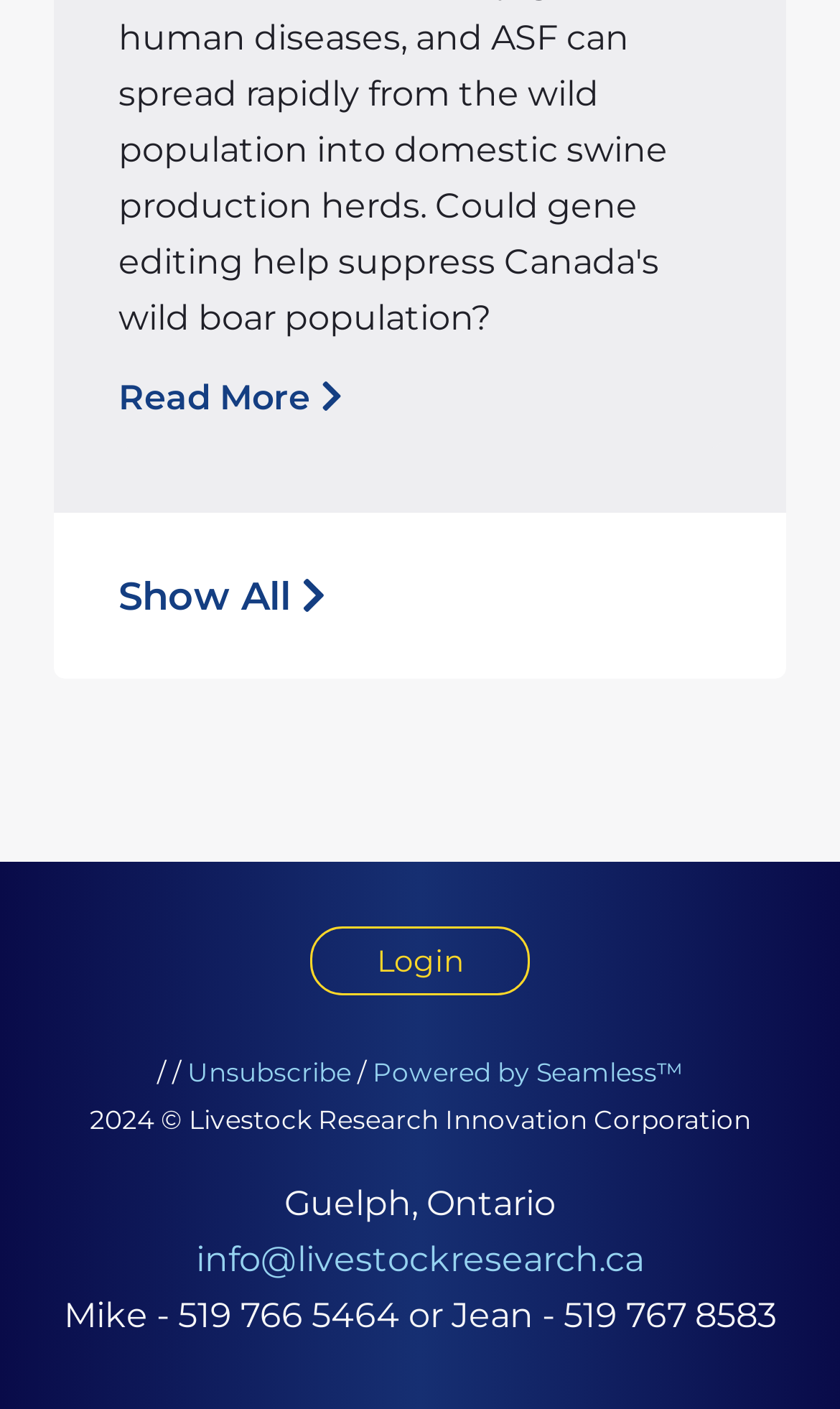Based on the element description "Powered by Seamless™", predict the bounding box coordinates of the UI element.

[0.444, 0.749, 0.813, 0.772]